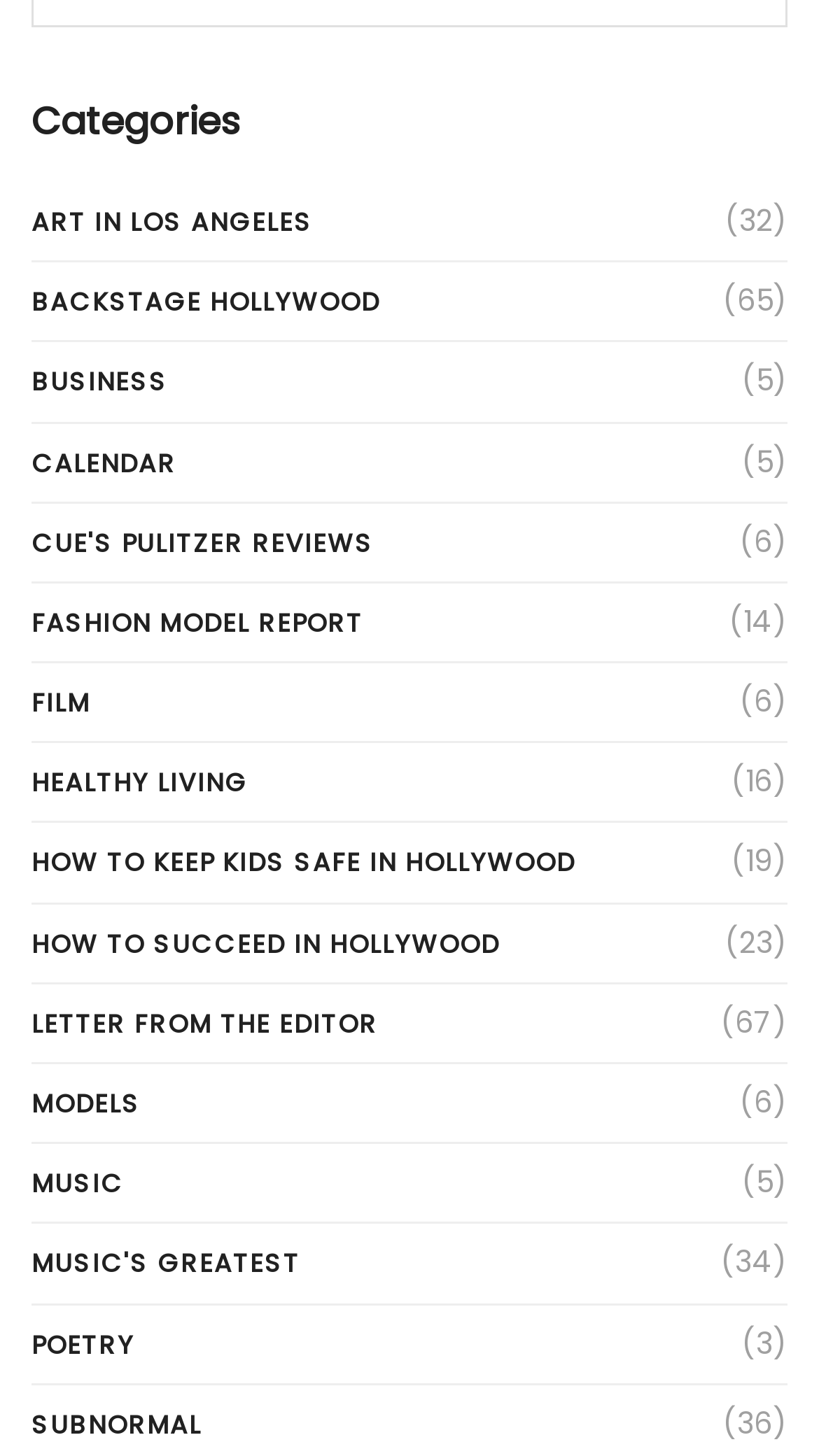Provide a one-word or brief phrase answer to the question:
How many categories are listed?

21